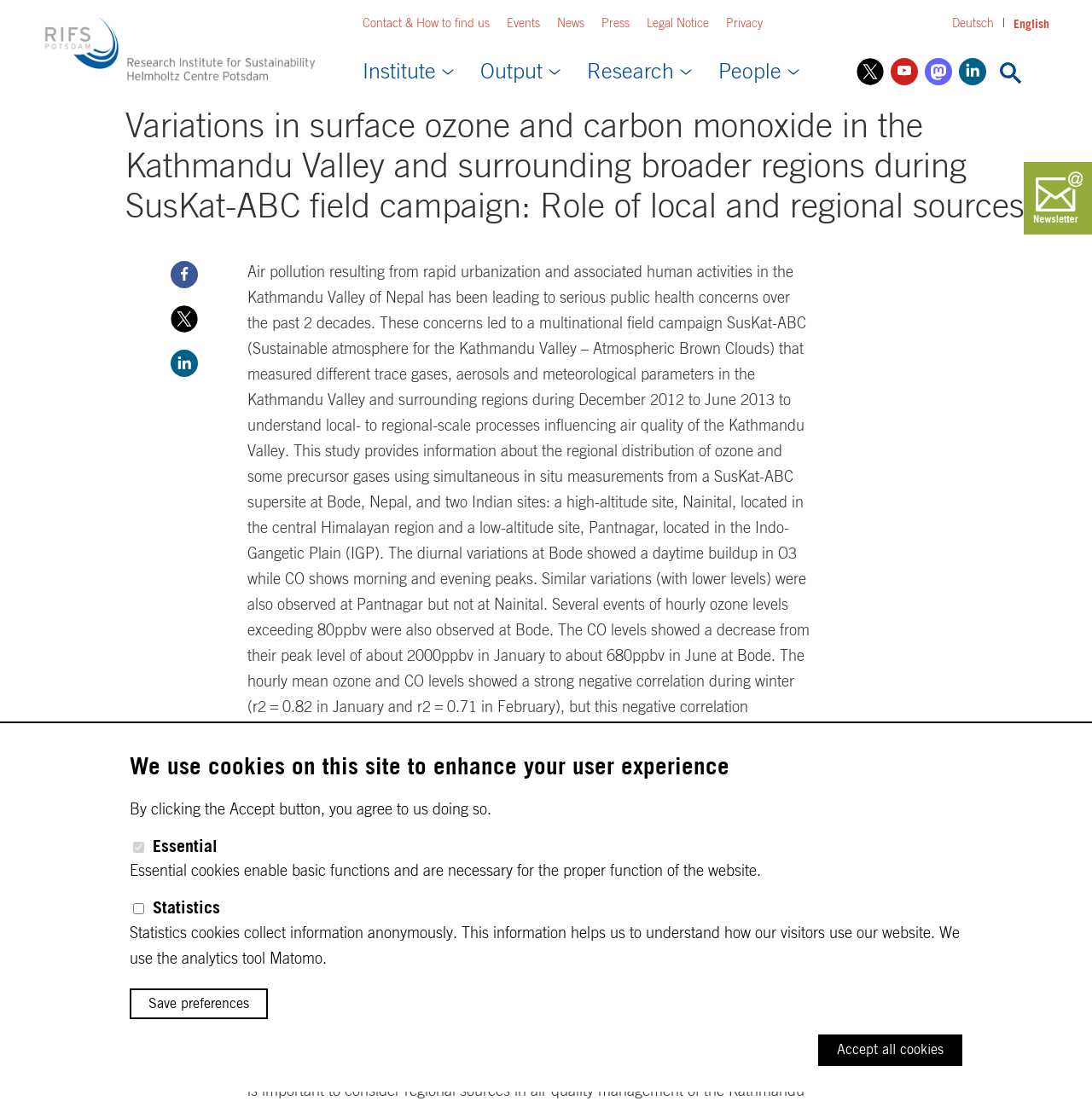Given the element description parent_node: Meta Navigation title="Home", specify the bounding box coordinates of the corresponding UI element in the format (top-left x, top-left y, bottom-right x, bottom-right y). All values must be between 0 and 1.

[0.039, 0.015, 0.293, 0.076]